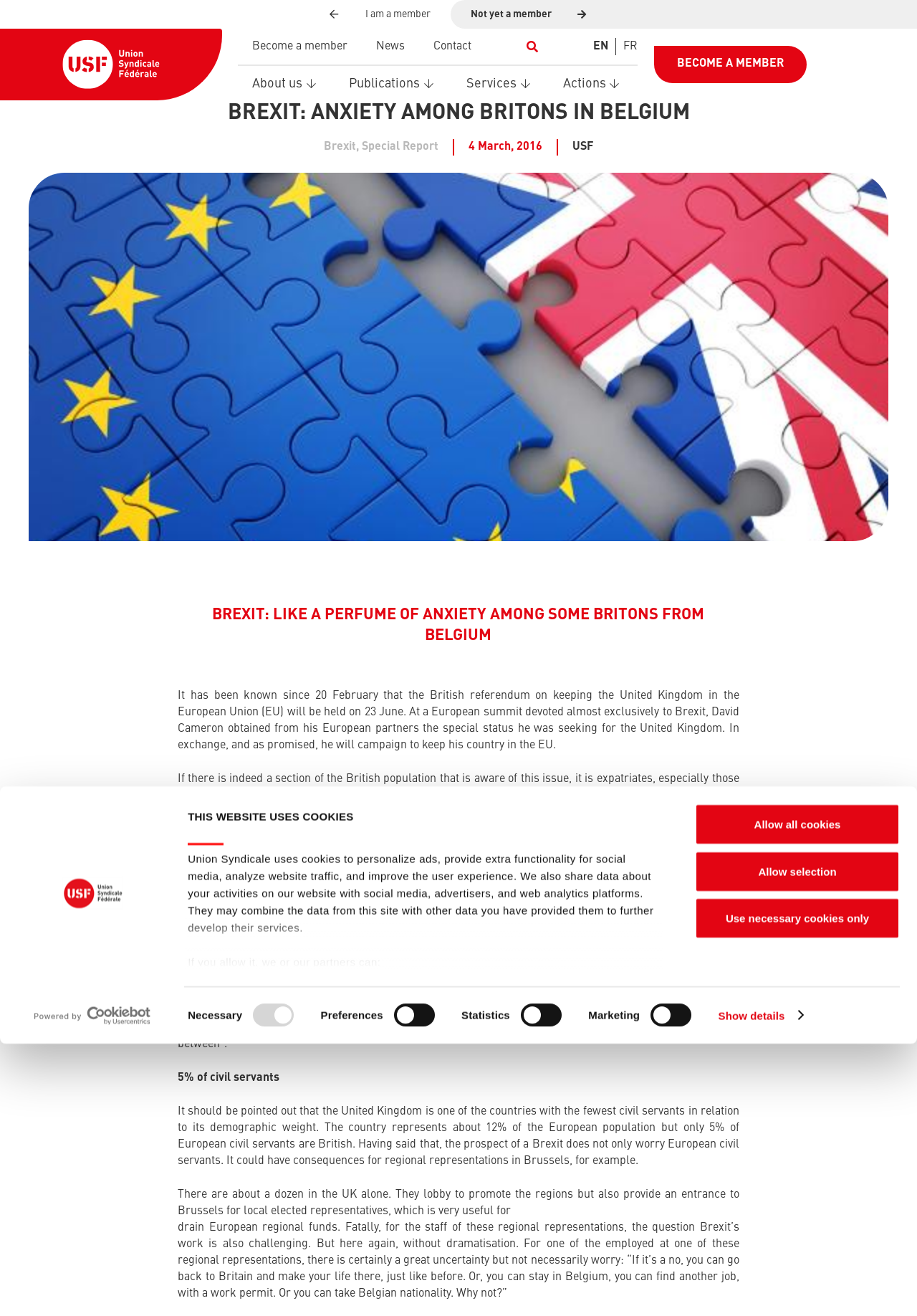Find the bounding box coordinates of the clickable region needed to perform the following instruction: "Contact US". The coordinates should be provided as four float numbers between 0 and 1, i.e., [left, top, right, bottom].

None